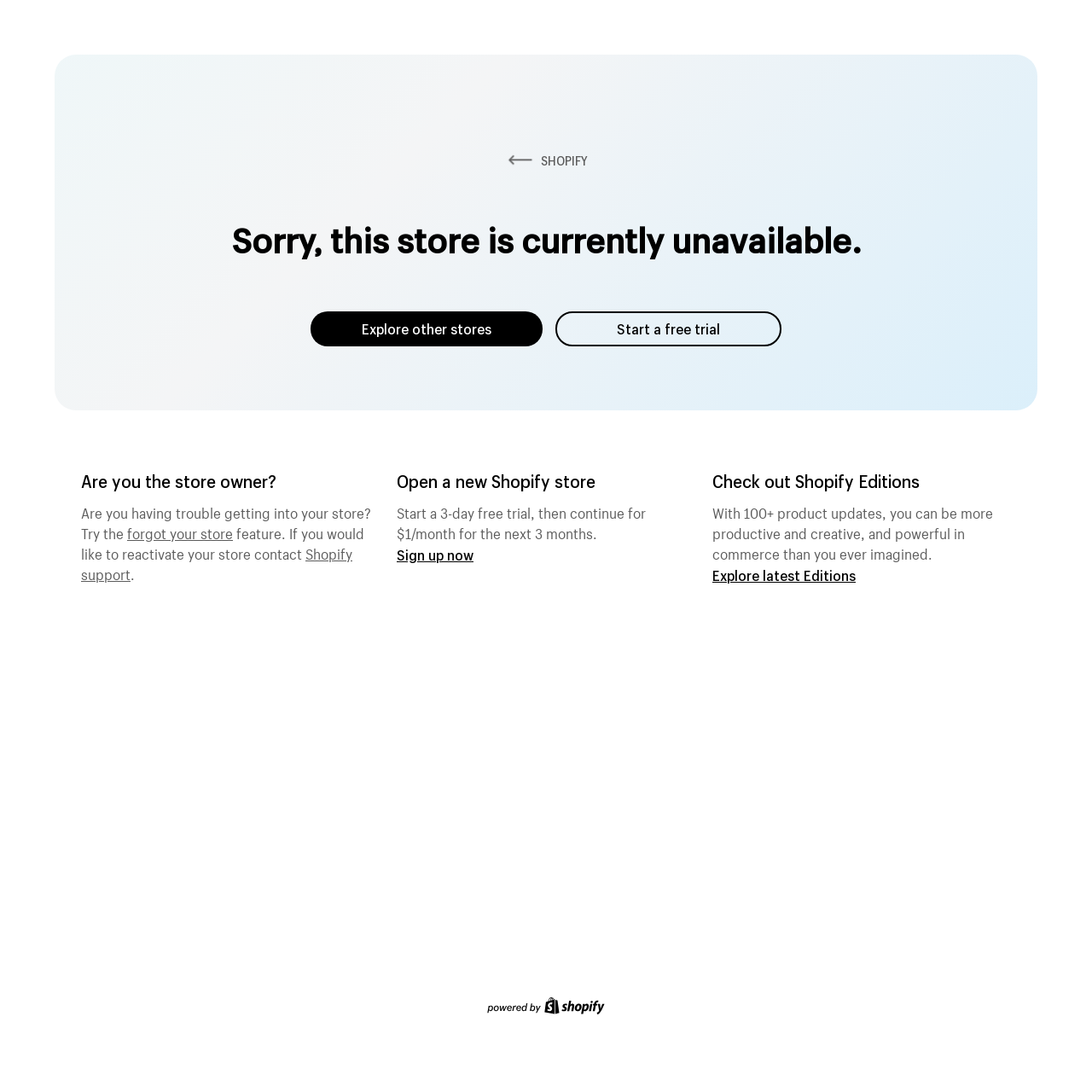Please locate and generate the primary heading on this webpage.

Sorry, this store is currently unavailable.